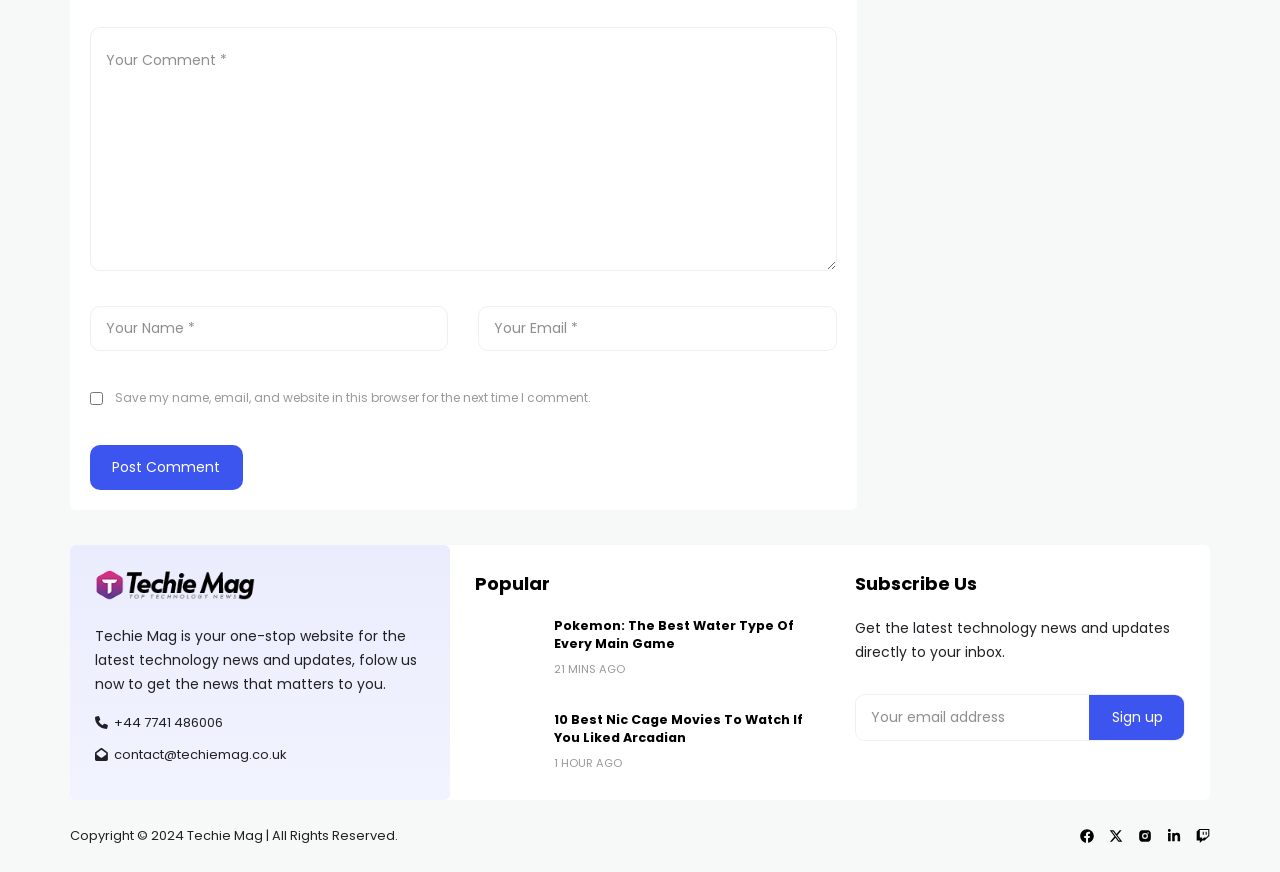Find the bounding box coordinates of the clickable area that will achieve the following instruction: "Visit the Techie Mag website".

[0.074, 0.653, 0.332, 0.688]